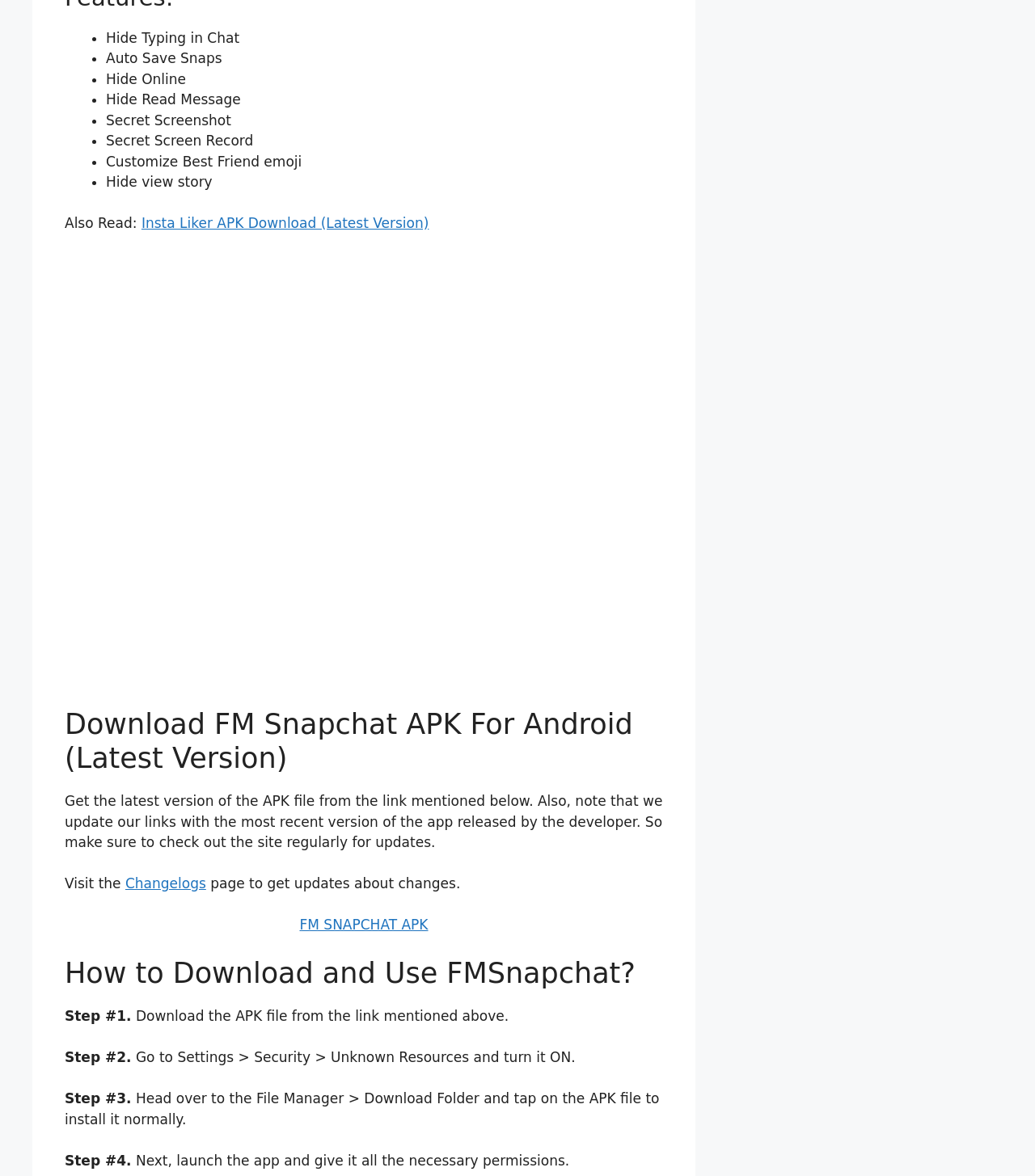What is the purpose of the APK file?
Look at the image and respond with a one-word or short phrase answer.

To install FM Snapchat